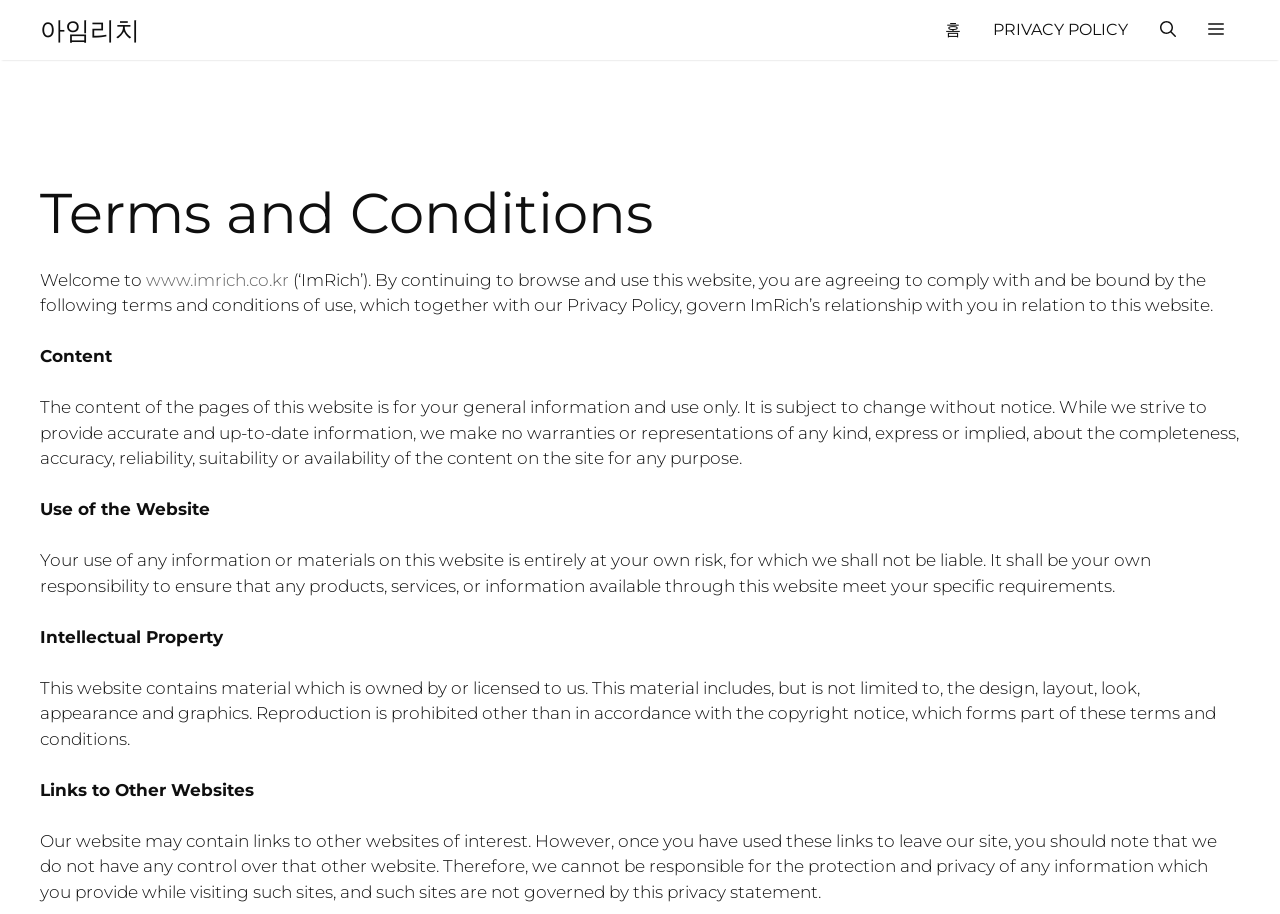What is the user's responsibility when using the website?
Answer the question with a thorough and detailed explanation.

The user's responsibility can be found in the text 'It shall be your own responsibility to ensure that any products, services, or information available through this website meet your specific requirements.' which implies that the user is responsible for ensuring that the products or services meet their specific needs.